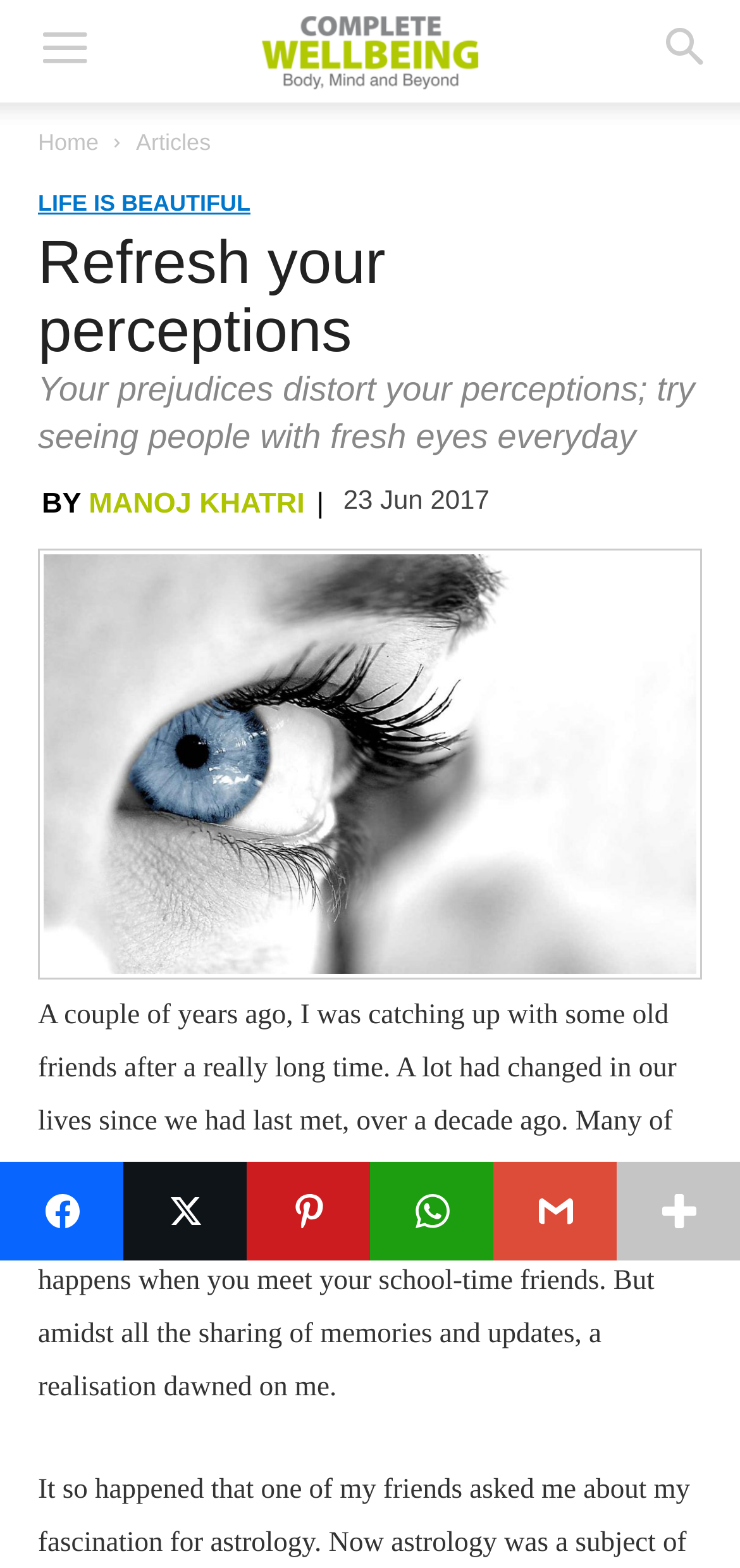Find the bounding box coordinates for the area that must be clicked to perform this action: "Click on the 'Home' link".

[0.051, 0.082, 0.133, 0.099]